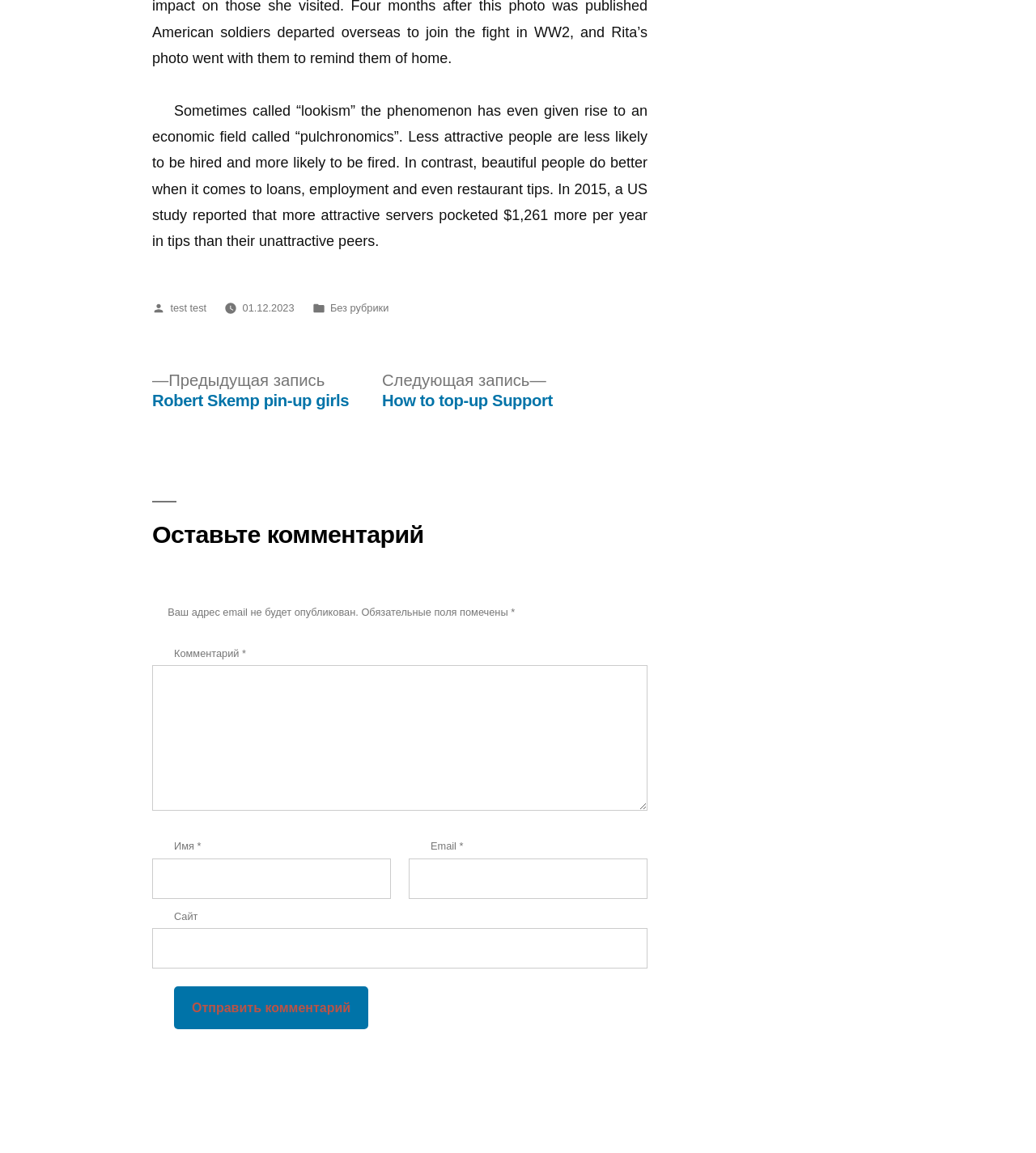Provide the bounding box coordinates in the format (top-left x, top-left y, bottom-right x, bottom-right y). All values are floating point numbers between 0 and 1. Determine the bounding box coordinate of the UI element described as: parent_node: Имя * name="author"

[0.147, 0.744, 0.377, 0.779]